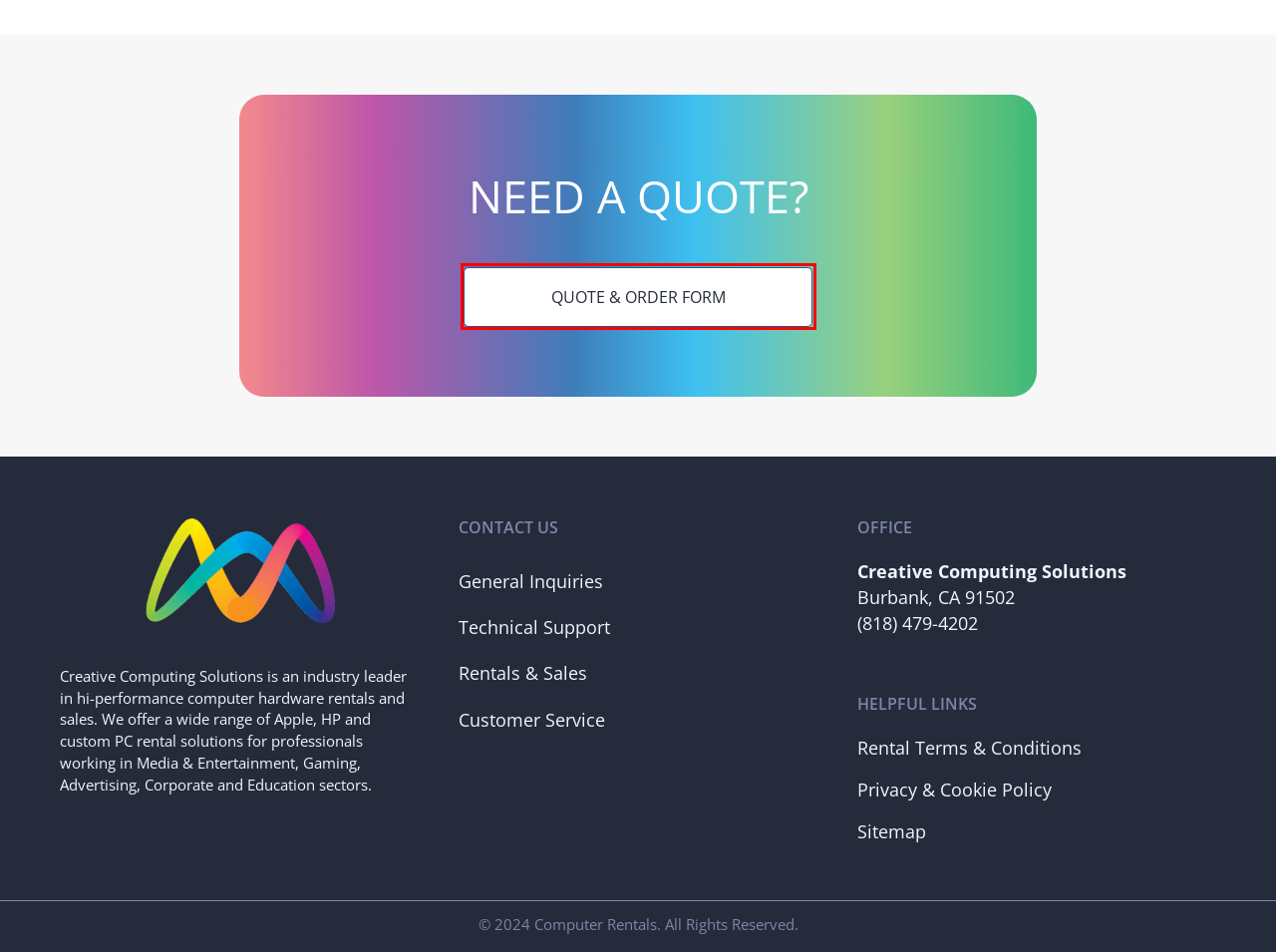Consider the screenshot of a webpage with a red bounding box around an element. Select the webpage description that best corresponds to the new page after clicking the element inside the red bounding box. Here are the candidates:
A. Quote Order Form - Computer Rentals
B. Hot Topics, Tech Info, Product Testing & More - Computer Rentals
C. Get a system optimized for your favorite software applications
D. Media Industry Technology News & Interviews - Computer Rentals
E. Hi-Performance Custom Built Computers - Computer Rentals
F. Sitemap - Computer Rentals
G. Mac & PC Computer Rentals & Sales - For Creative Professionals
H. Mac & PC Workstation & Laptop Rentals - Computer Rentals

A